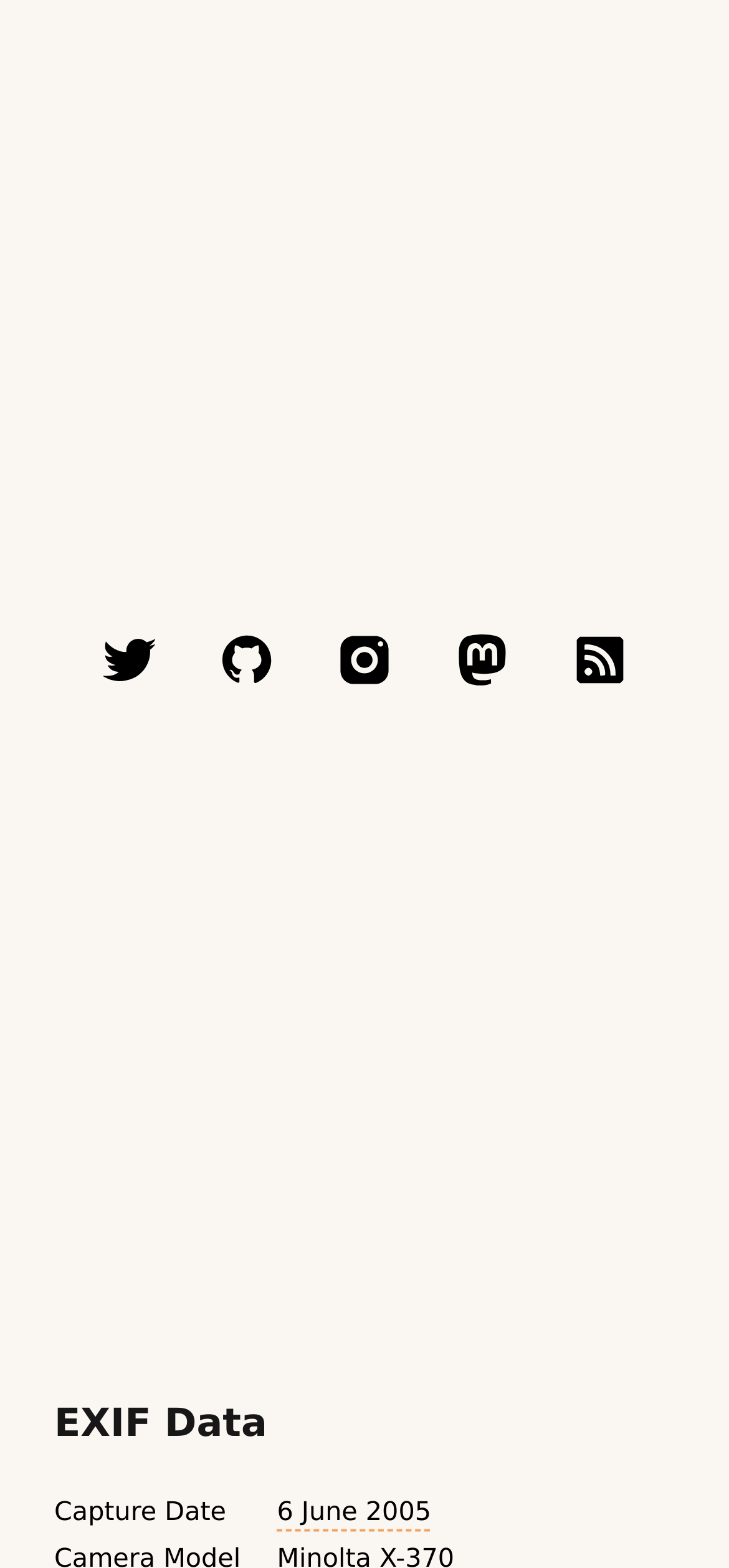Please give a short response to the question using one word or a phrase:
What are the tags associated with the image?

Building, city, film, landscape, sky, street, tree